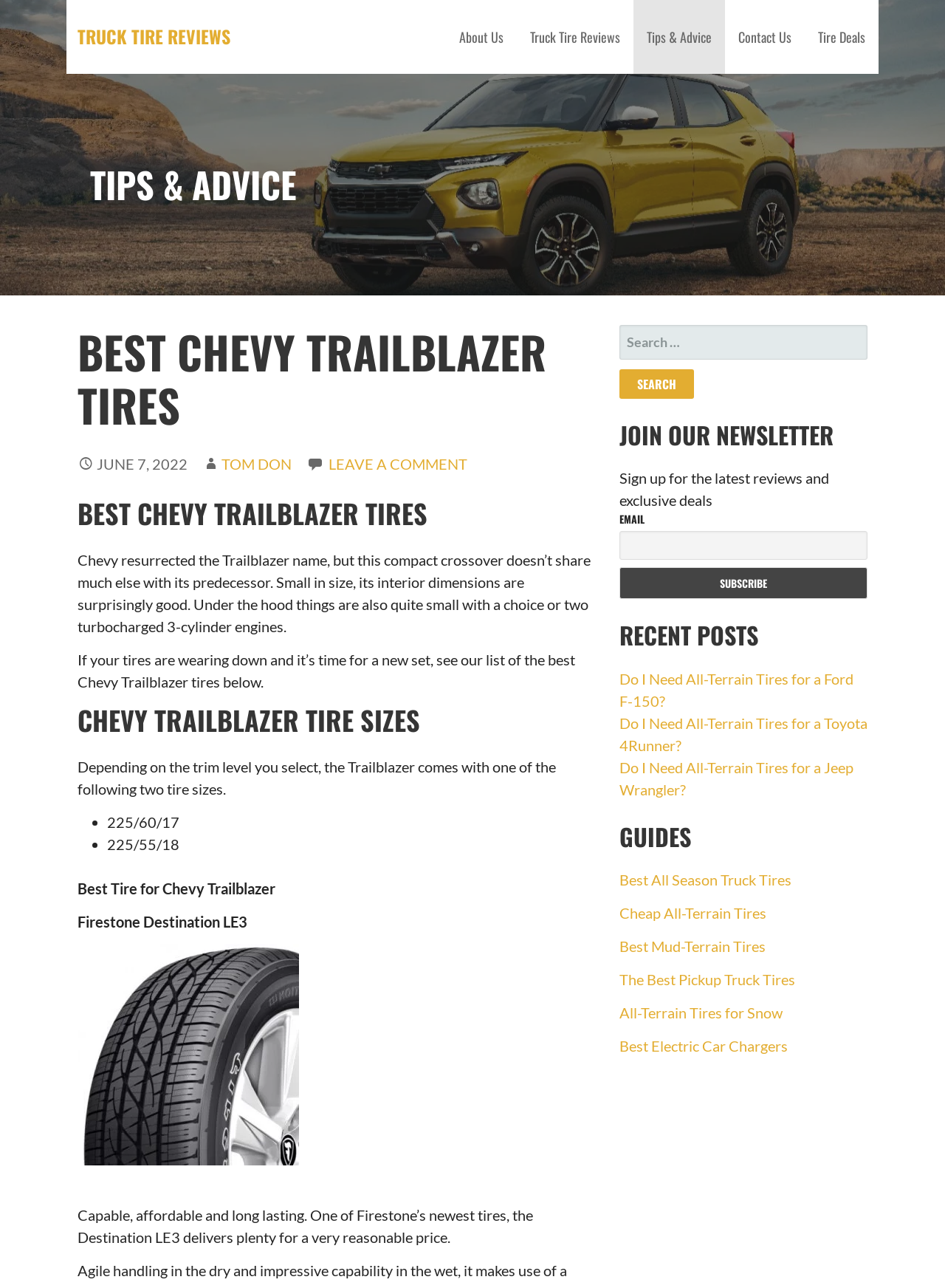Identify the bounding box coordinates of the section to be clicked to complete the task described by the following instruction: "Check the recent post 'Do I Need All-Terrain Tires for a Ford F-150?'". The coordinates should be four float numbers between 0 and 1, formatted as [left, top, right, bottom].

[0.655, 0.52, 0.903, 0.551]